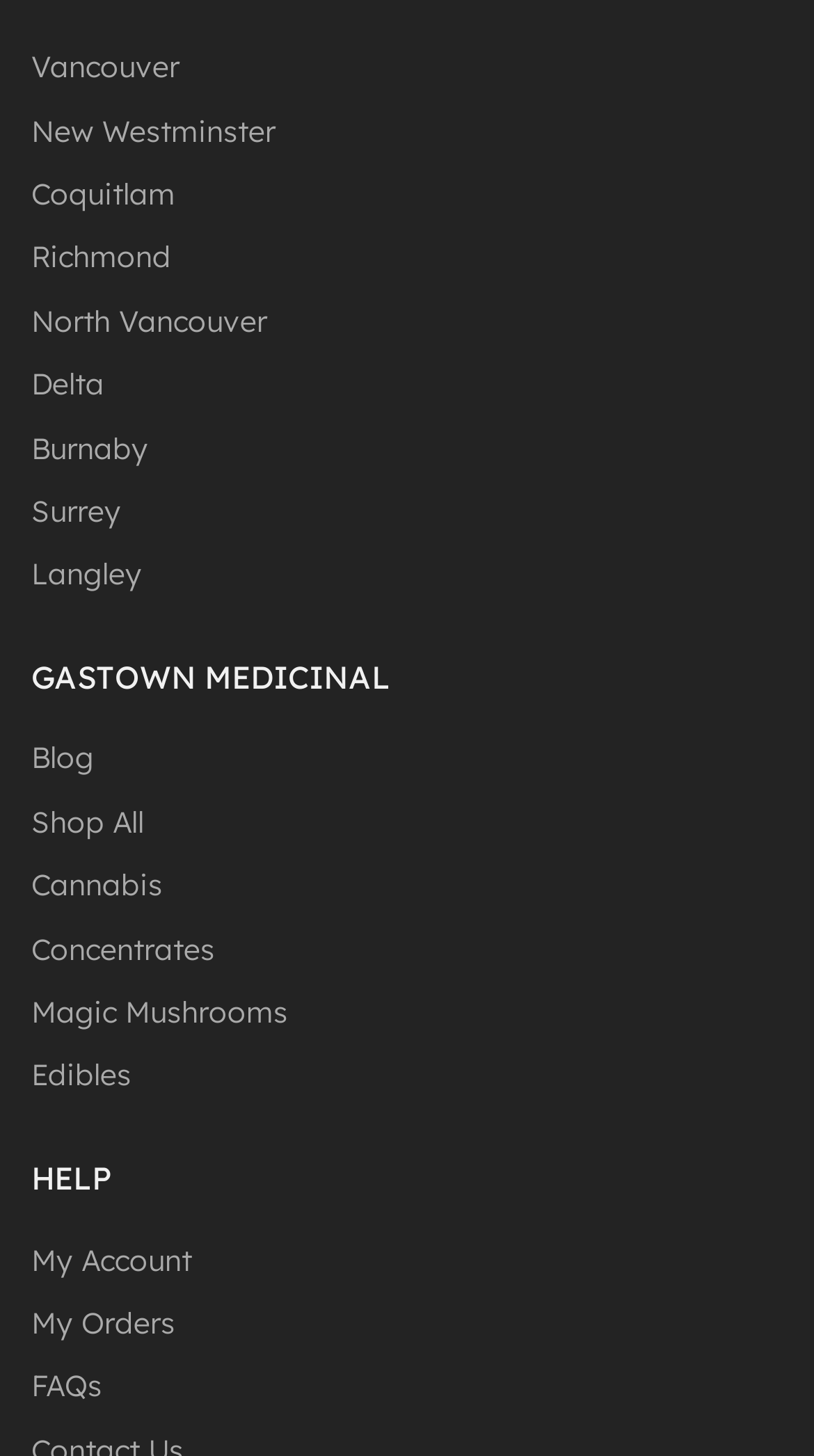What can users do in their account section?
Please provide a comprehensive answer based on the information in the image.

By examining the links on the webpage, I found that users can access their account section and perform actions such as viewing their orders, accessing FAQs, and managing their account information. These links are categorized and have similar bounding box coordinates, indicating they are part of the account section.